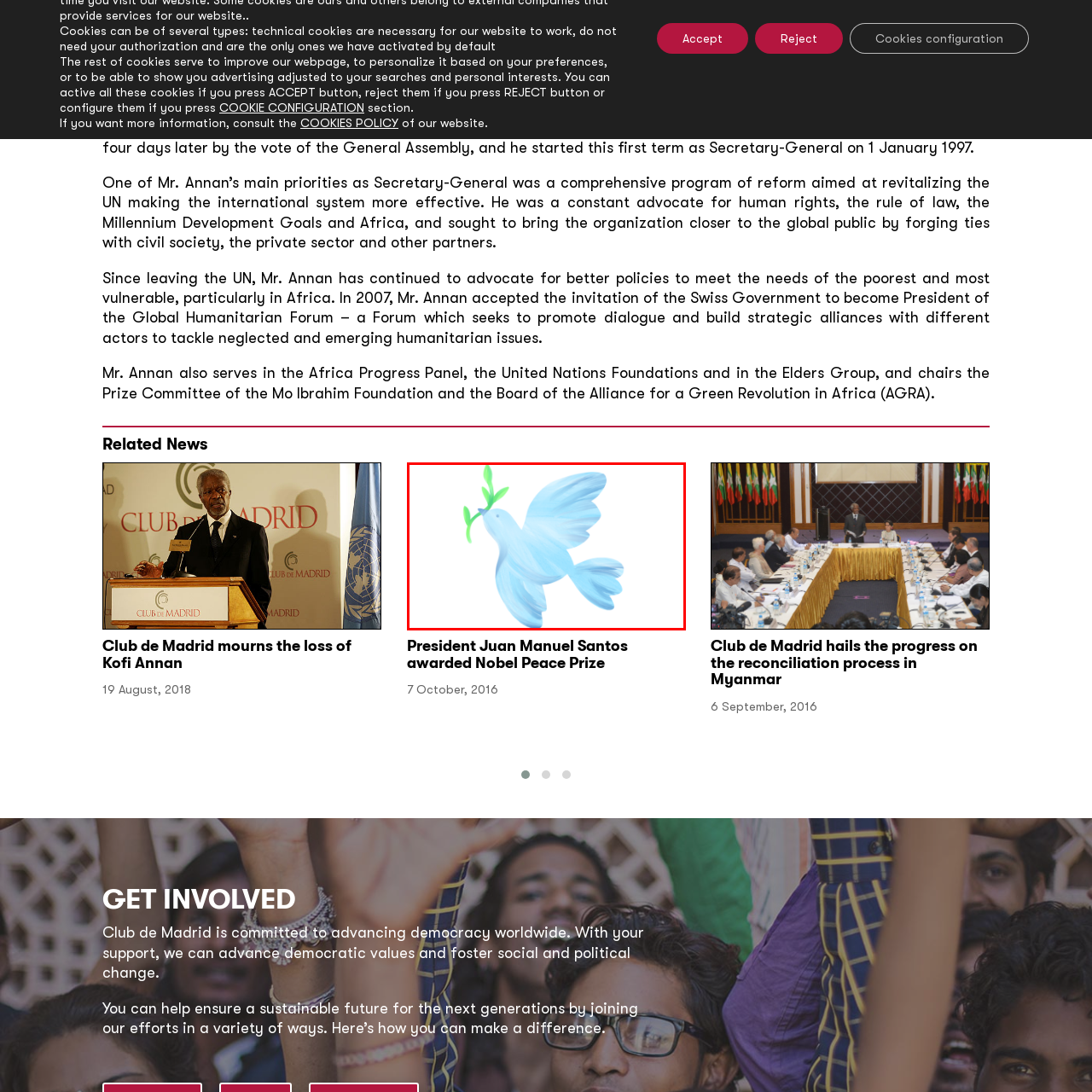Check the image highlighted by the red rectangle and provide a single word or phrase for the question:
What is the traditional symbol of?

Peace